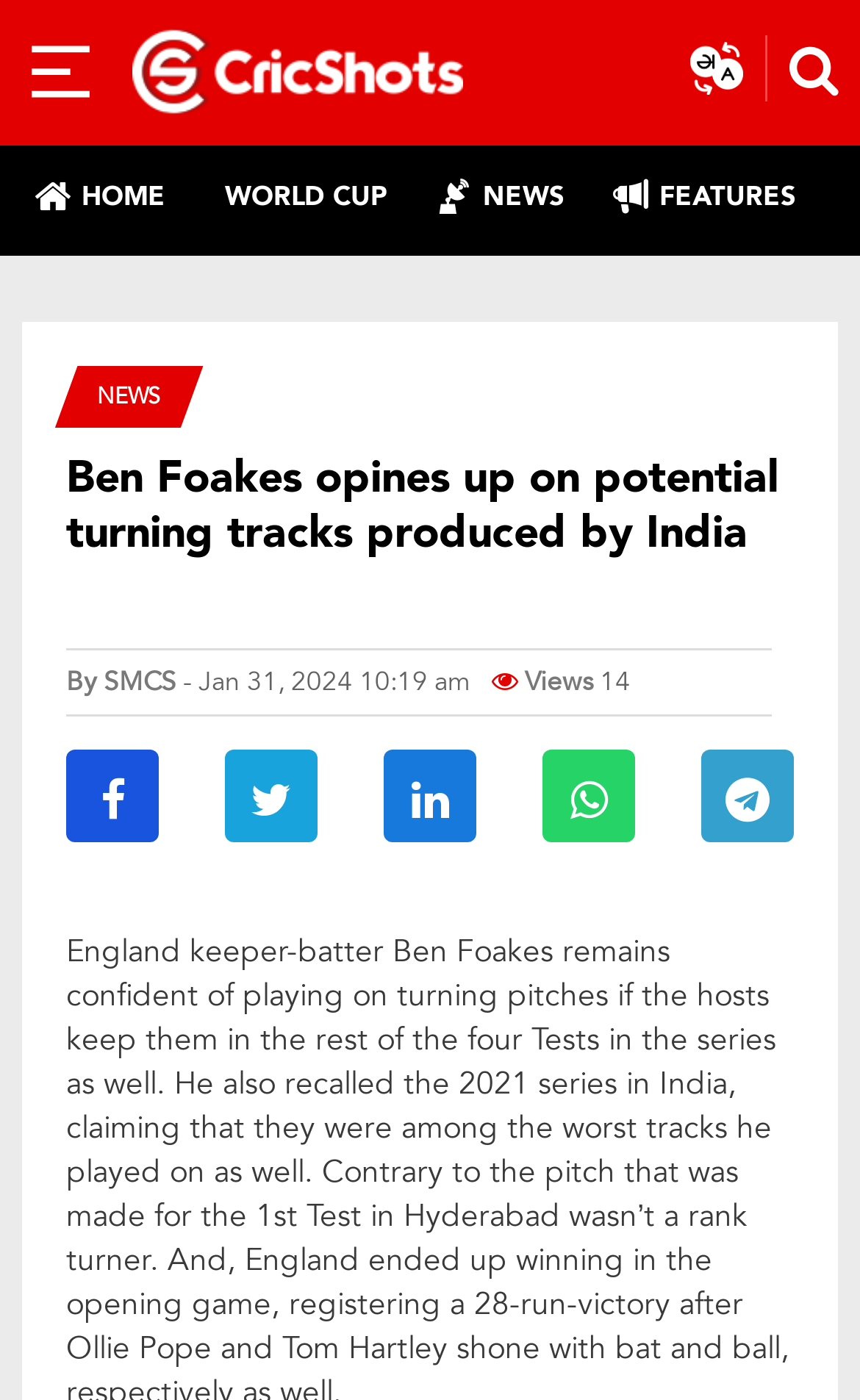Give a detailed account of the webpage, highlighting key information.

The webpage appears to be a news article page, specifically focused on cricket. At the top left corner, there is a menu icon, and next to it, the Cricshots logo is displayed. On the top right corner, there are several links, including a search icon, a bell icon, and a user icon.

Below the top section, there is a navigation bar with five links: HOME, WORLD CUP, NEWS, FEATURES, and another NEWS link. The NEWS link is highlighted, indicating that the current page is part of the news section.

The main content of the page is an article titled "Ben Foakes opines up on potential turning tracks produced by India". The article title is displayed prominently in the middle of the page. Below the title, there is a byline indicating the author, "SMCS", and the publication date, "Jan 31, 2024 10:19 am". The article also displays the number of views, "14", and several social media sharing links.

At the bottom of the page, there is a search bar that spans almost the entire width of the page, allowing users to search for content on the website.